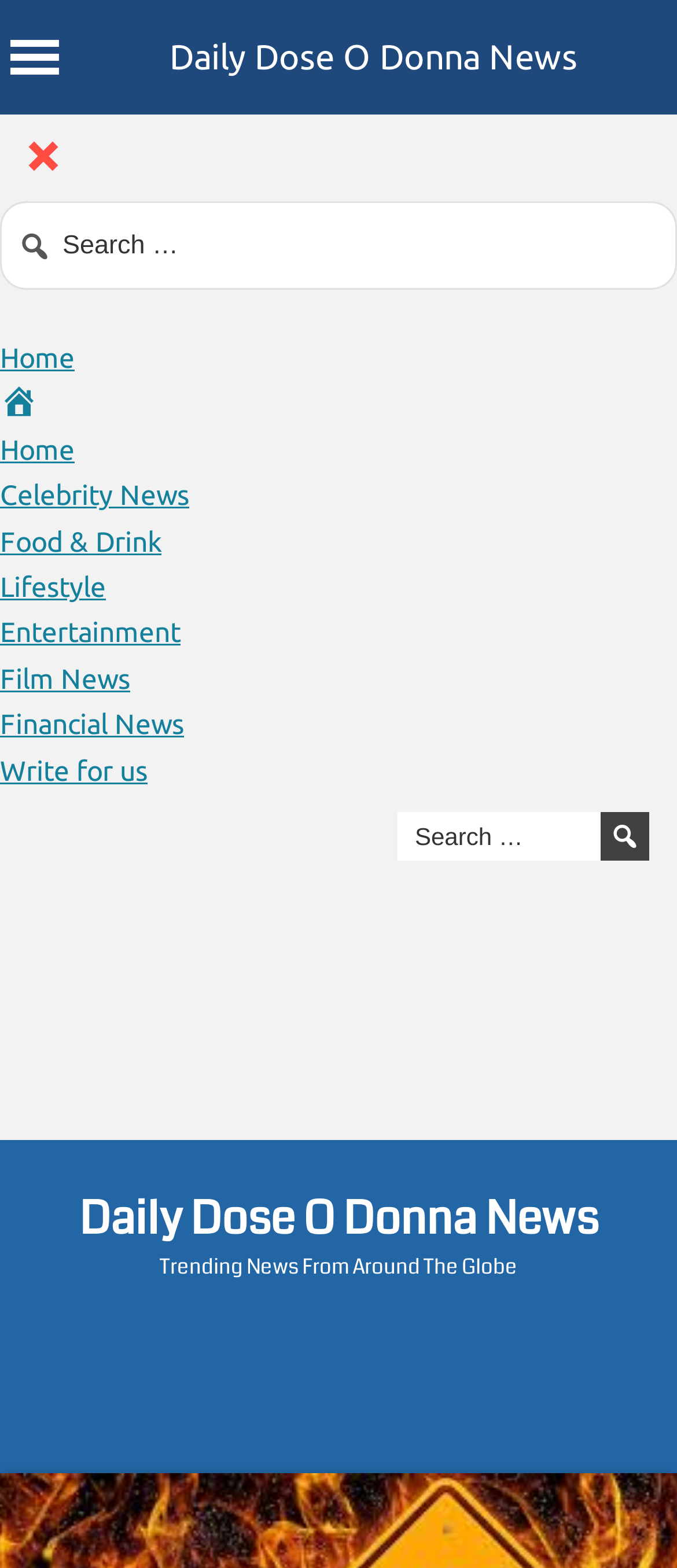Generate a thorough description of the webpage.

The webpage appears to be a news website with various sections and features. At the top, there is a prominent question "Can you take personal loan and education loan together?" which seems to be the main topic of discussion. 

On the top-left corner, there are several icons, including a search icon, a bell icon, and a magnifying glass icon. Below these icons, there is a horizontal menu with links to different sections, including "Home", "Celebrity News", "Food & Drink", "Lifestyle", "Entertainment", "Film News", "Financial News", and "Write for us". 

On the top-right corner, there is another search bar with a search icon and a placeholder text "Search …". 

The main content area is divided into two sections. On the left, there is a table layout with a link to "Daily Dose O Donna News" and a heading "Trending News From Around The Globe". 

The webpage also has a meta description that mentions education loans and their impact on Indian students, but this content is not directly visible on the webpage.